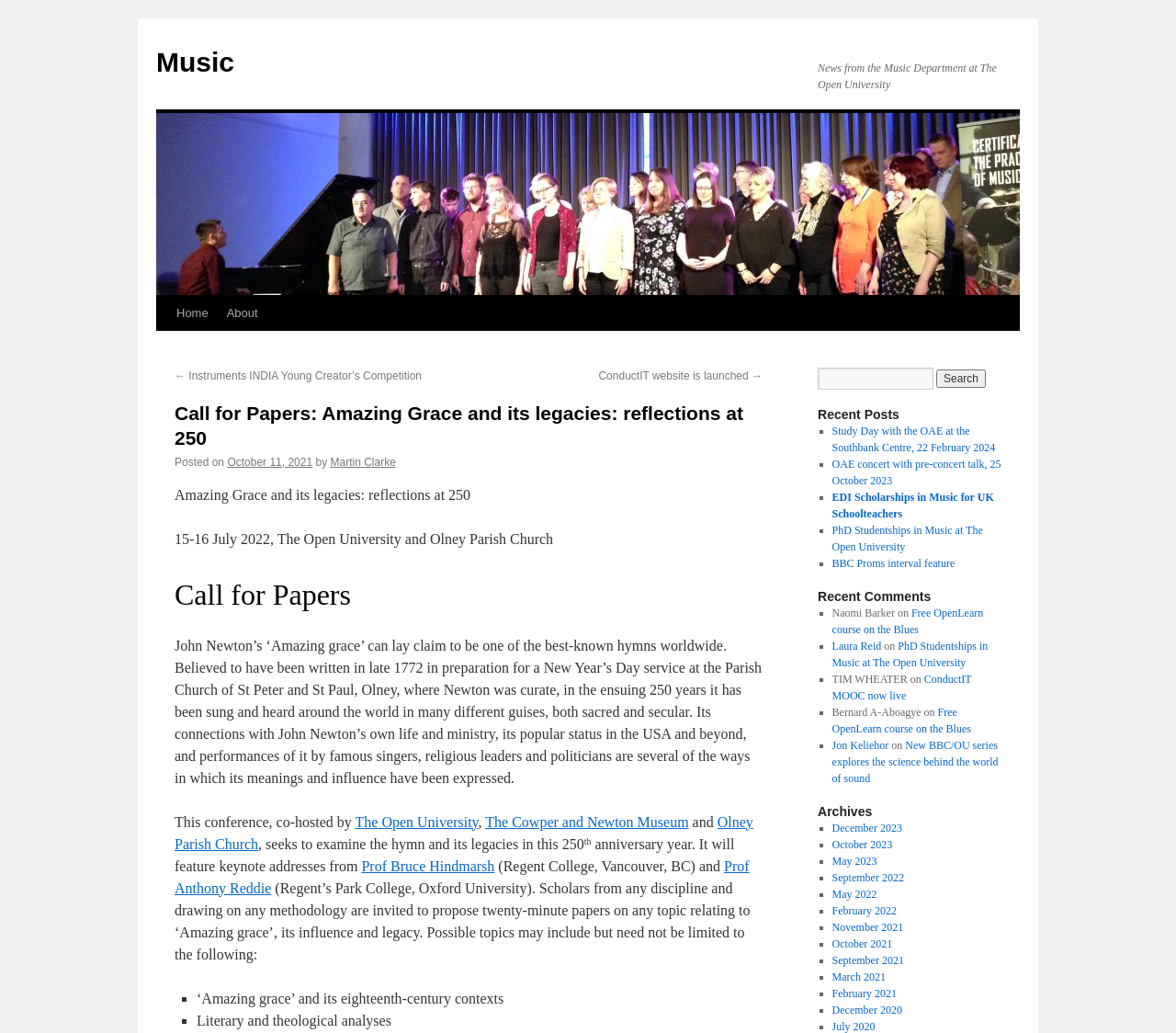Please find the bounding box coordinates of the element's region to be clicked to carry out this instruction: "Click on the 'Prof Bruce Hindmarsh' link".

[0.307, 0.831, 0.421, 0.846]